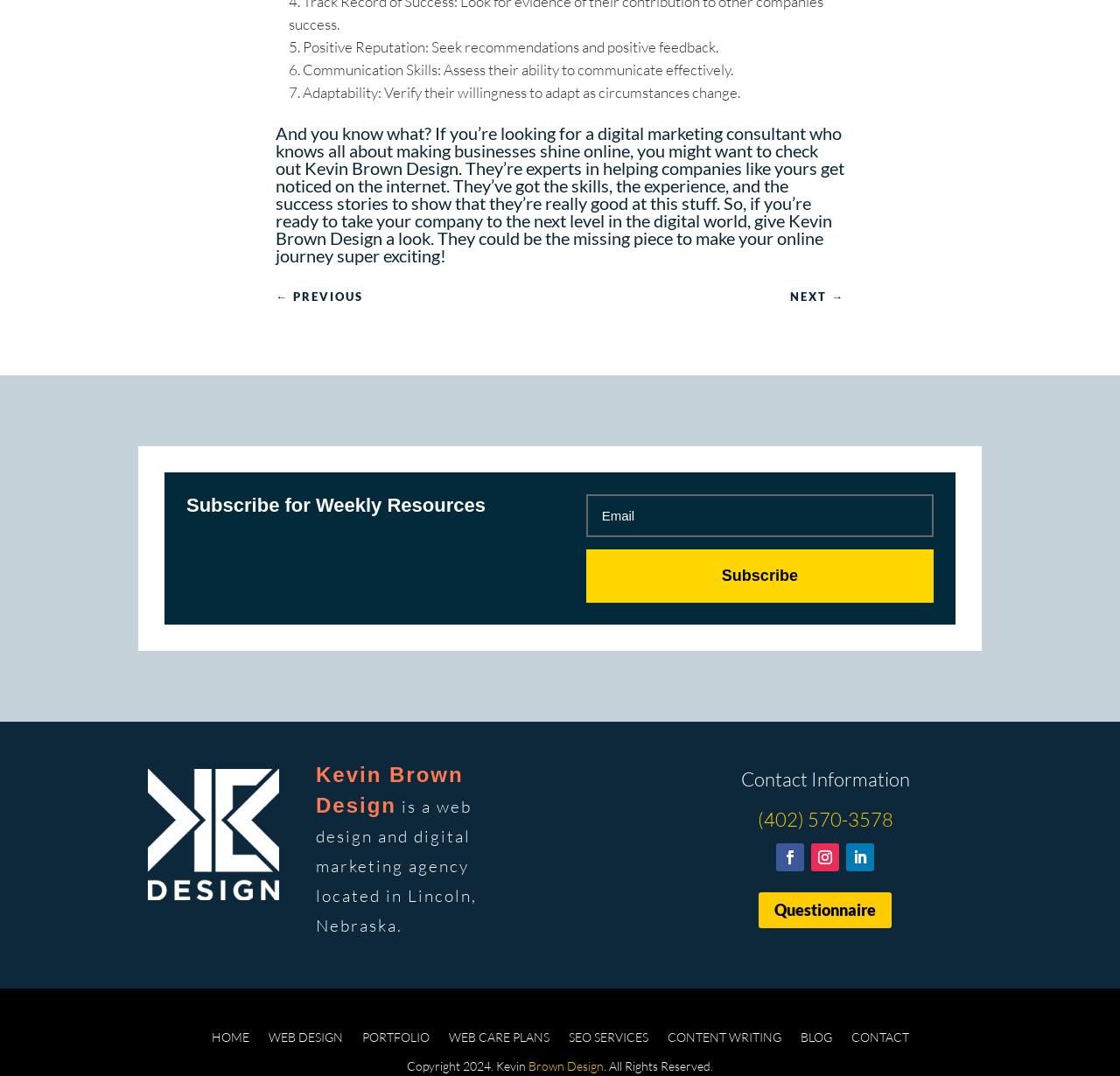Pinpoint the bounding box coordinates for the area that should be clicked to perform the following instruction: "Click on the 'NEXT →' link".

[0.705, 0.267, 0.754, 0.286]